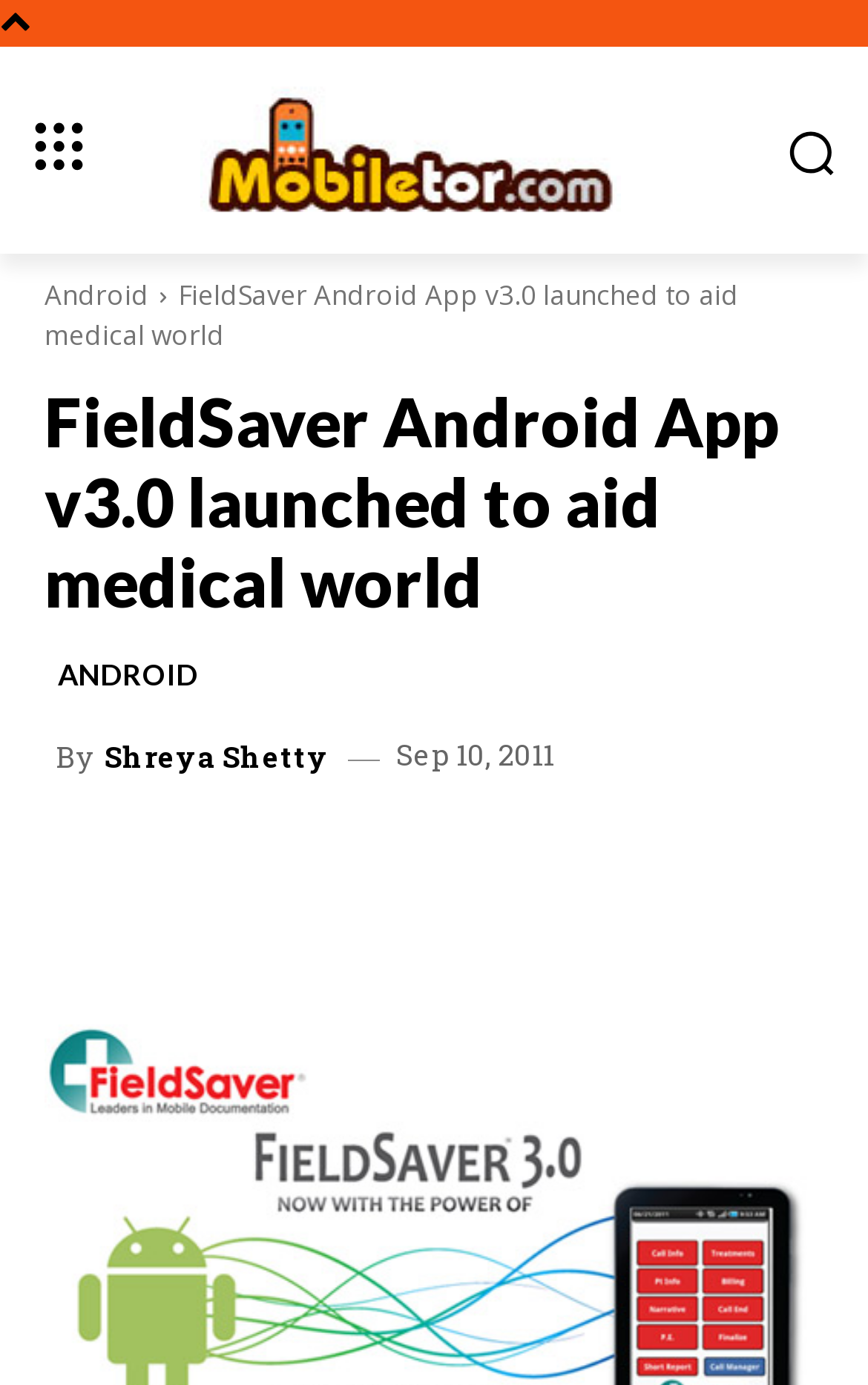What is the logo of the website?
Offer a detailed and full explanation in response to the question.

Based on the webpage content, I found the link 'Logo' with an image, indicating that the logo of the website is the image associated with this link.